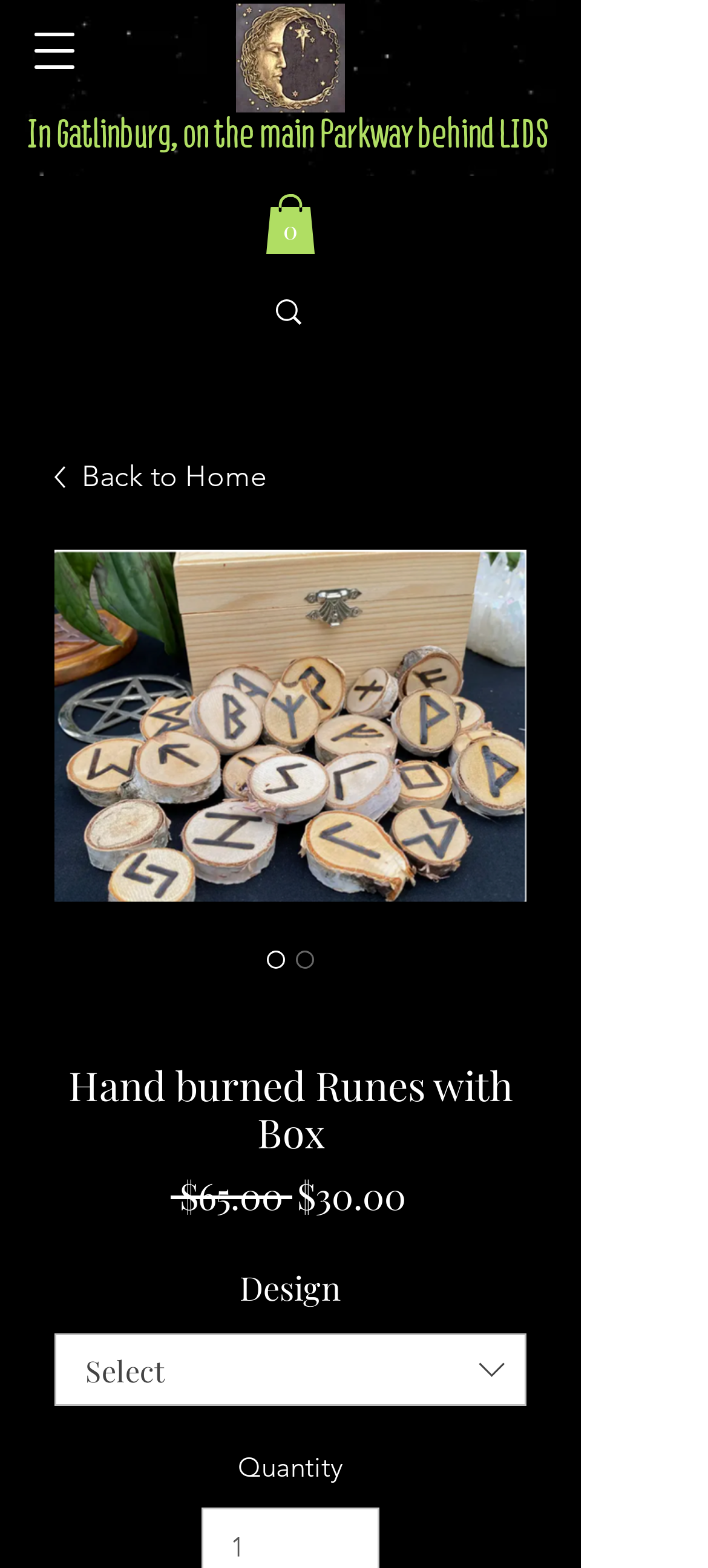Using the elements shown in the image, answer the question comprehensively: How many items are in the cart?

I found the cart information at the top of the page, where it says 'Cart with 0 items'. This indicates that there are currently no items in the cart.